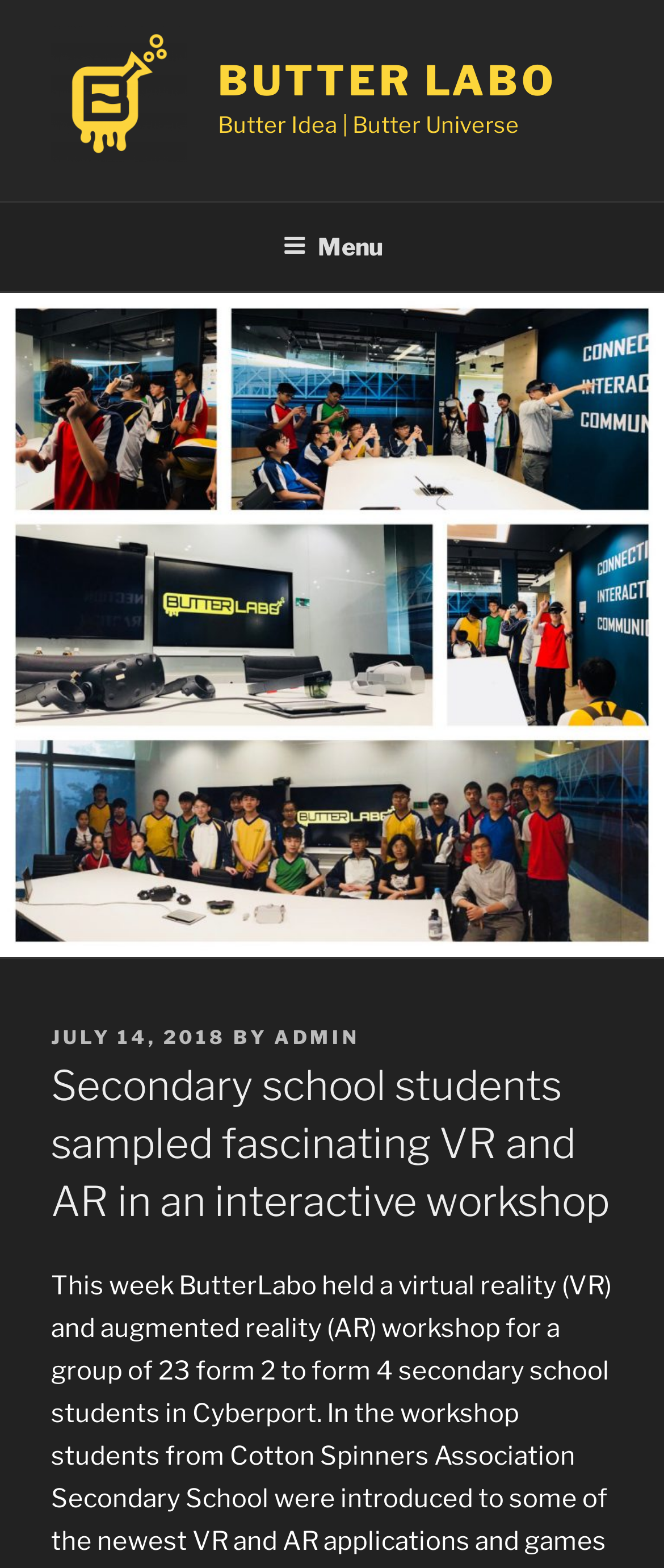Identify the bounding box of the HTML element described here: "parent_node: BUTTER LABO". Provide the coordinates as four float numbers between 0 and 1: [left, top, right, bottom].

[0.077, 0.016, 0.321, 0.112]